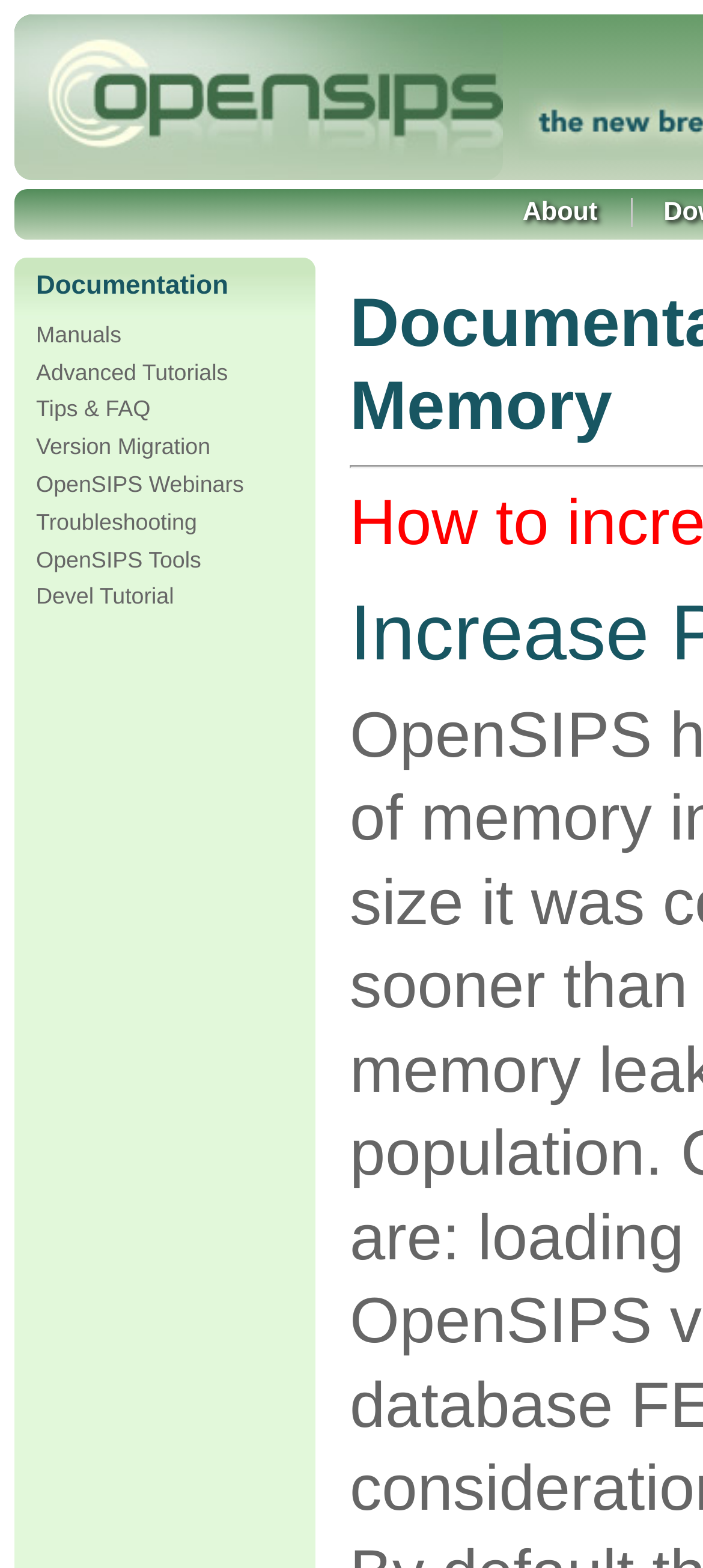What is the position of the 'Troubleshooting' link? Using the information from the screenshot, answer with a single word or phrase.

Below 'Version Migration'